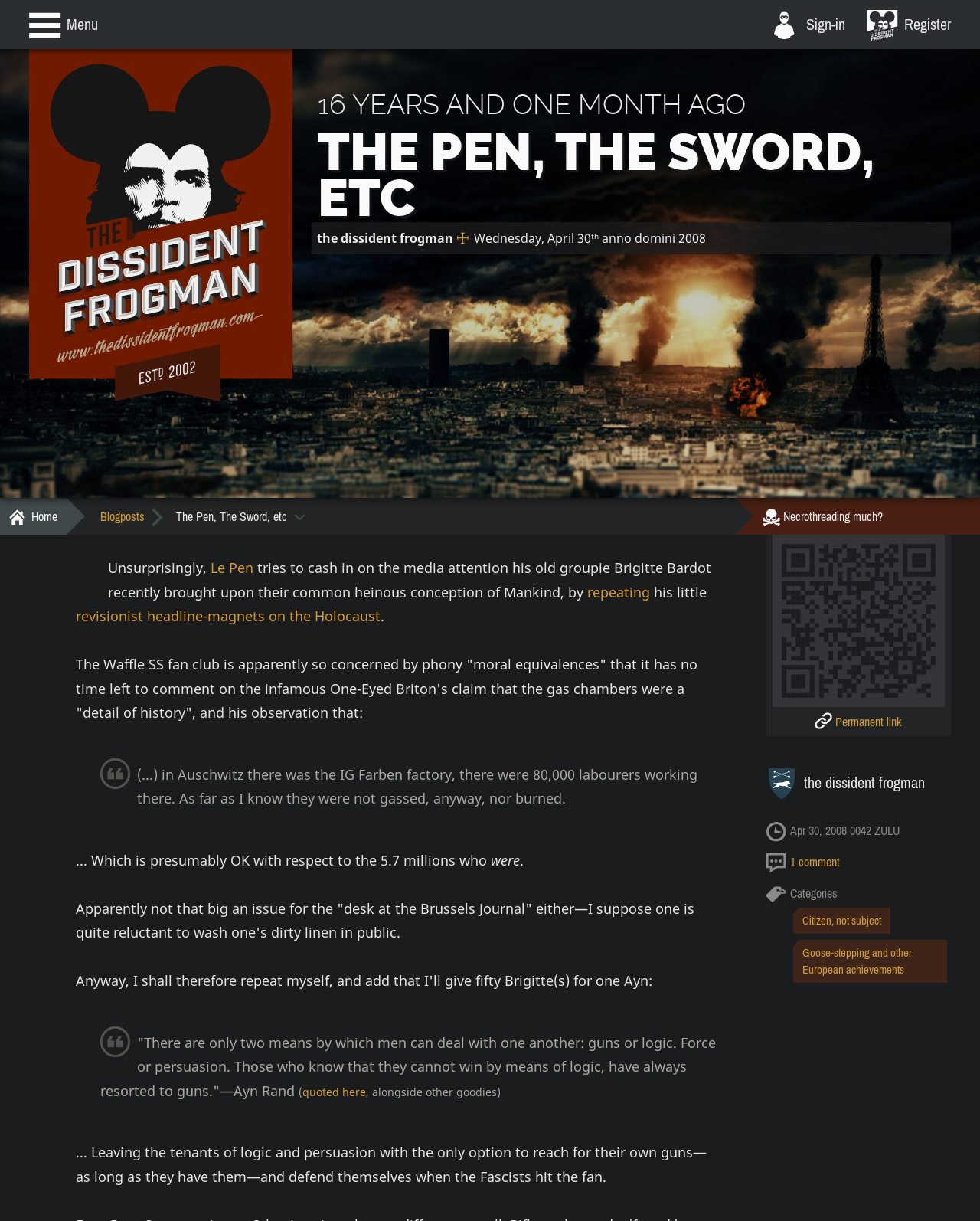Please find the bounding box coordinates of the element that you should click to achieve the following instruction: "Click on the '1 comment' link". The coordinates should be presented as four float numbers between 0 and 1: [left, top, right, bottom].

[0.806, 0.7, 0.857, 0.711]